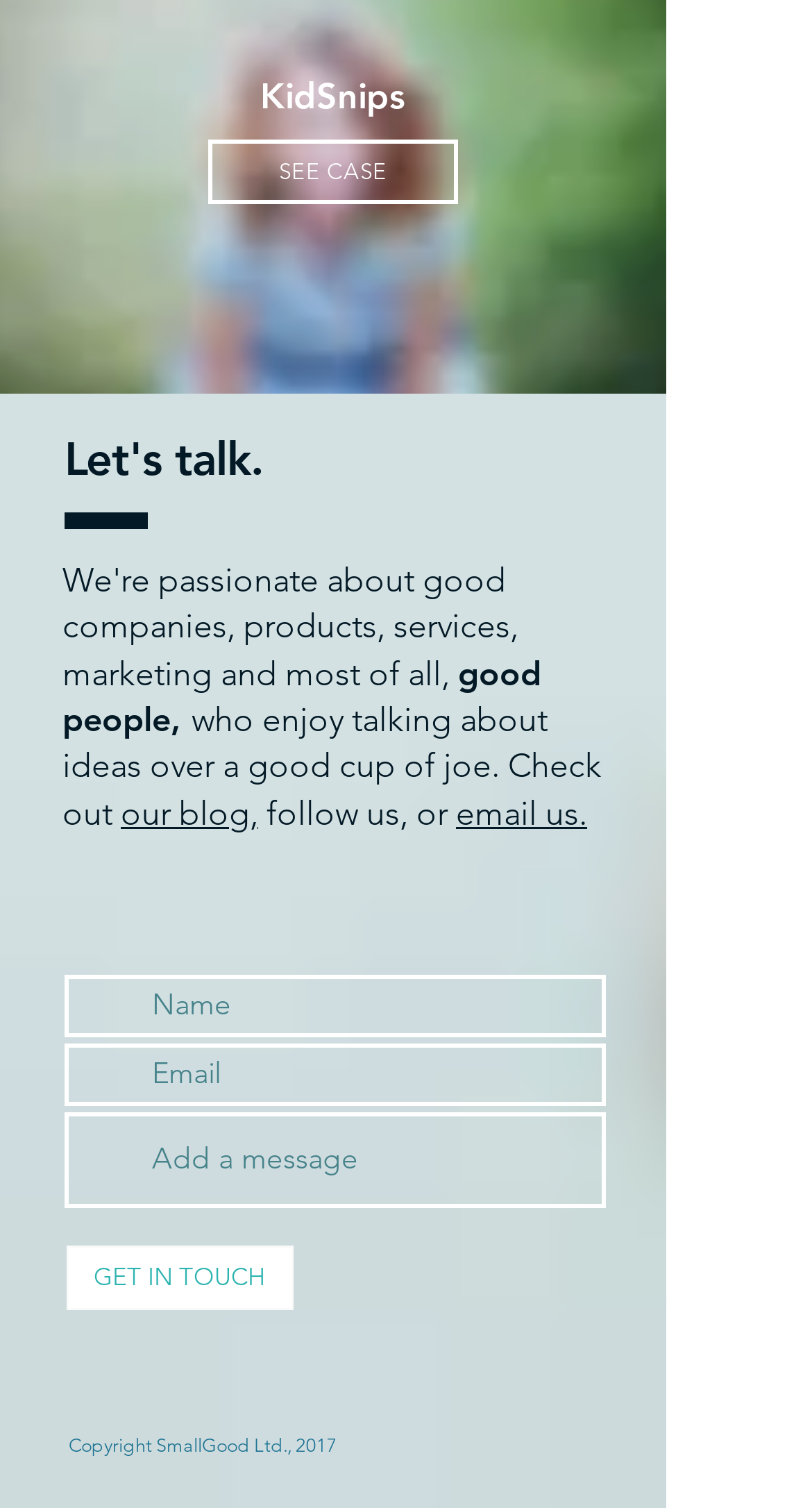Use a single word or phrase to answer the question: What is the name of the company?

SmallGood Ltd.